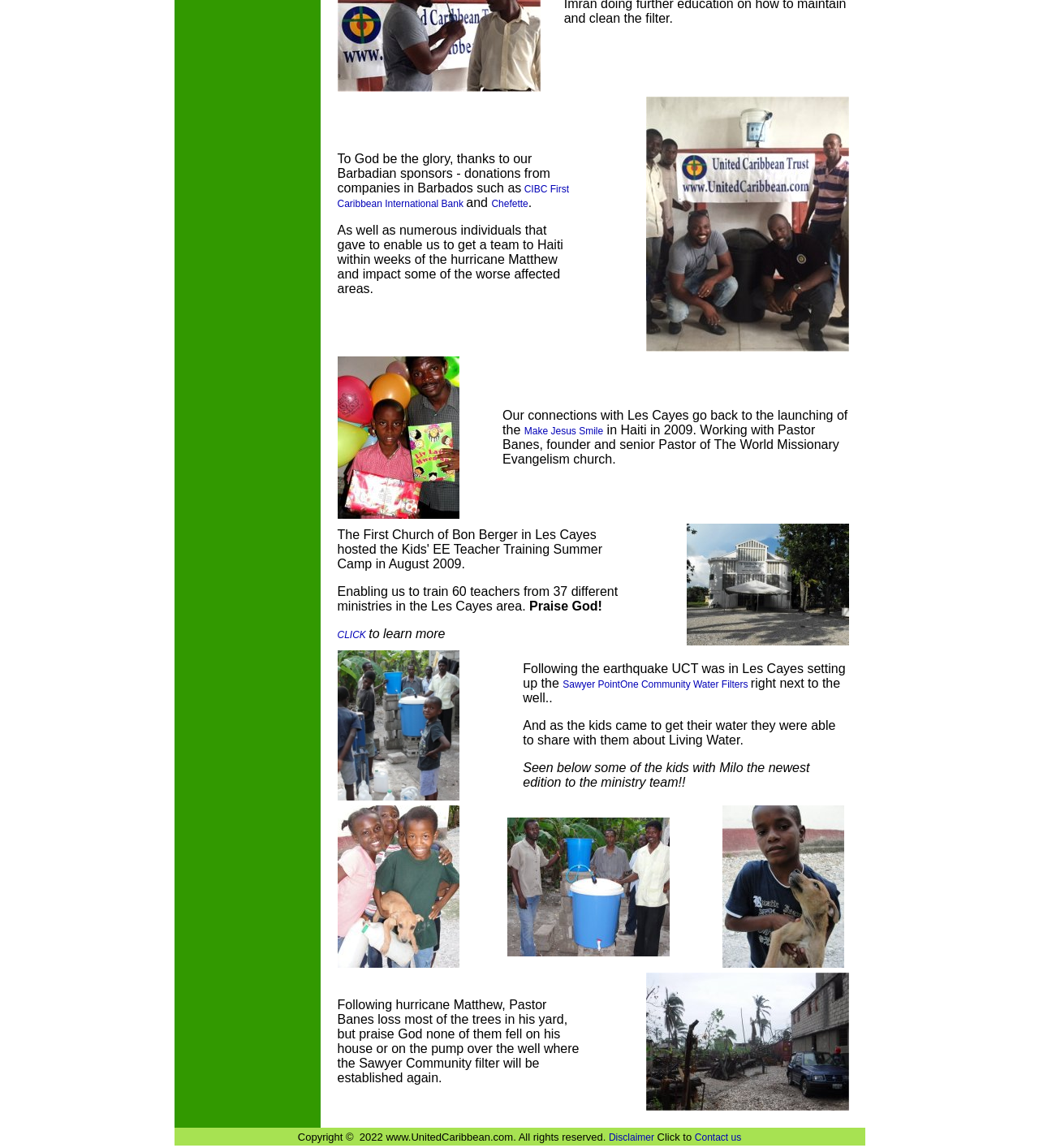Based on the element description: "Education", identify the UI element and provide its bounding box coordinates. Use four float numbers between 0 and 1, [left, top, right, bottom].

None